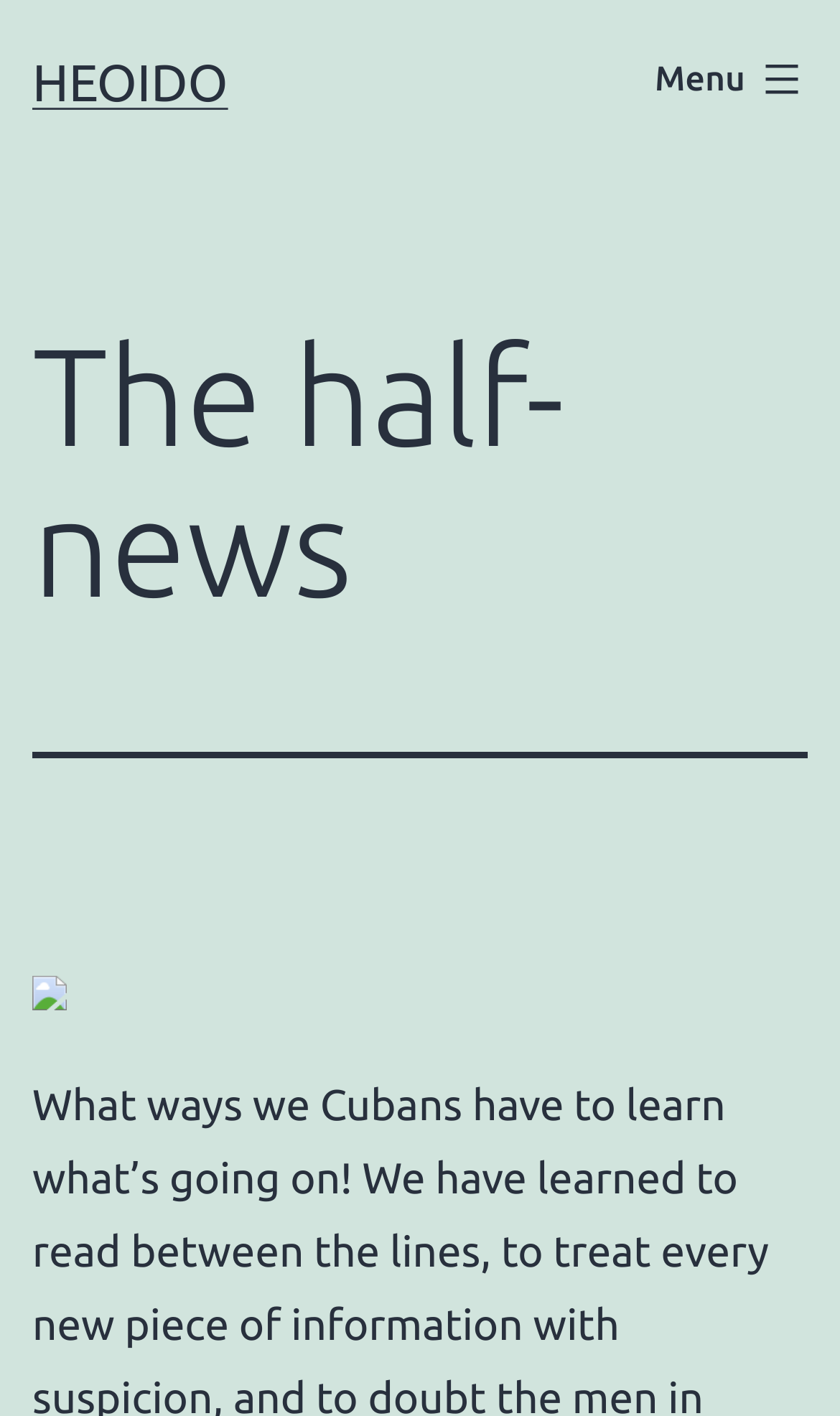Given the description "Heoido", determine the bounding box of the corresponding UI element.

[0.038, 0.037, 0.271, 0.078]